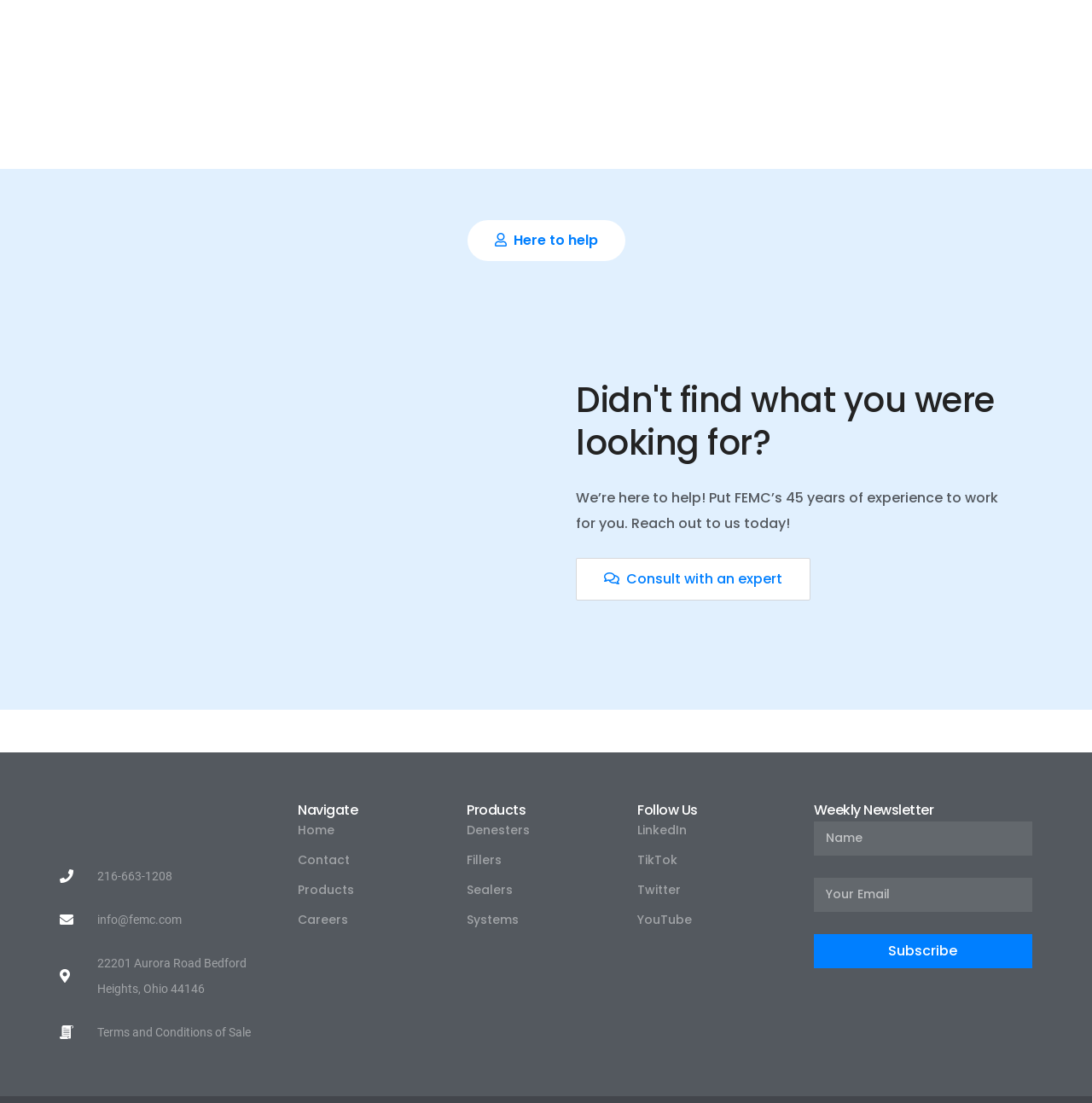Identify the bounding box coordinates of the clickable region to carry out the given instruction: "Click on 'Home'".

[0.273, 0.741, 0.404, 0.764]